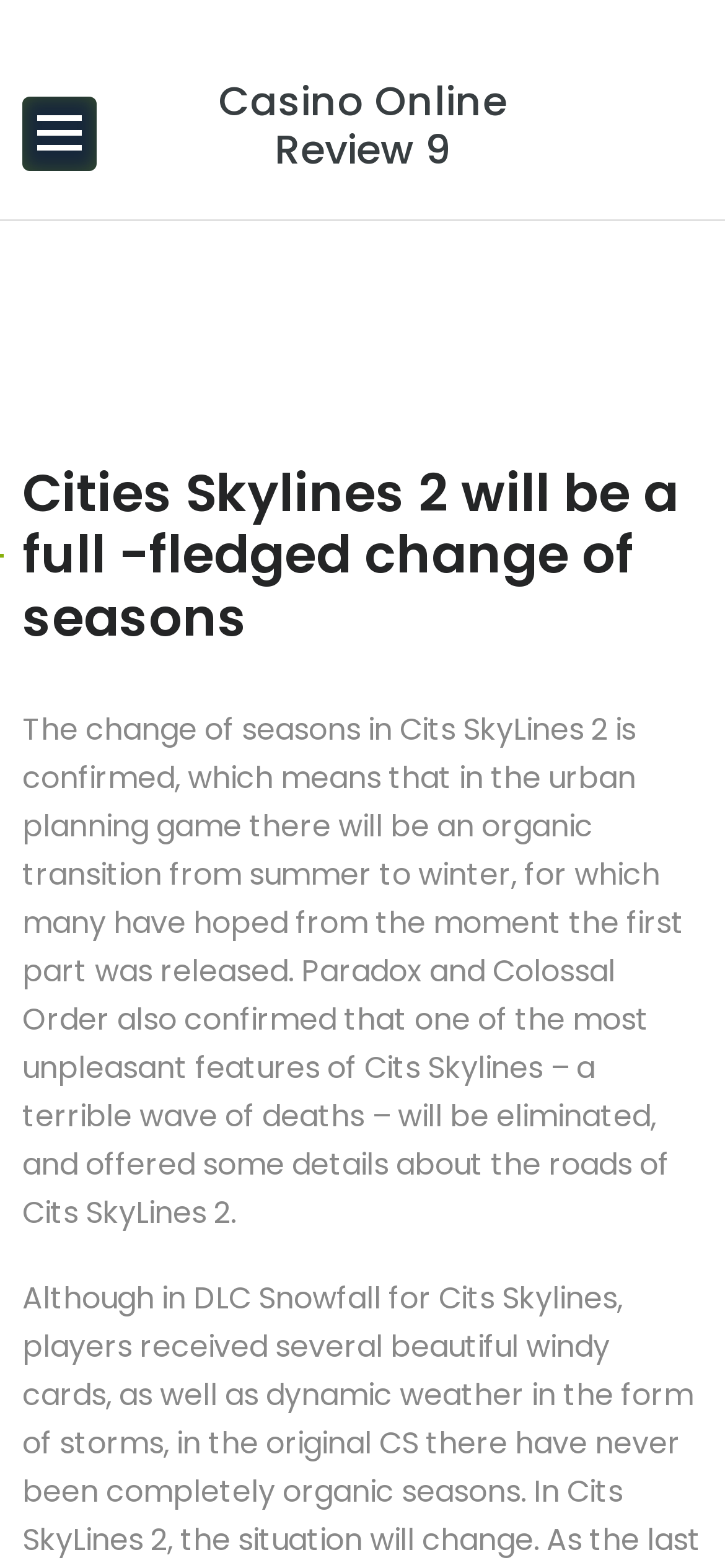What feature will be eliminated in Cities Skylines 2?
Refer to the image and give a detailed response to the question.

According to the text, Paradox and Colossal Order confirmed that one of the most unpleasant features of Cities Skylines, which is a terrible wave of deaths, will be eliminated in Cities Skylines 2.